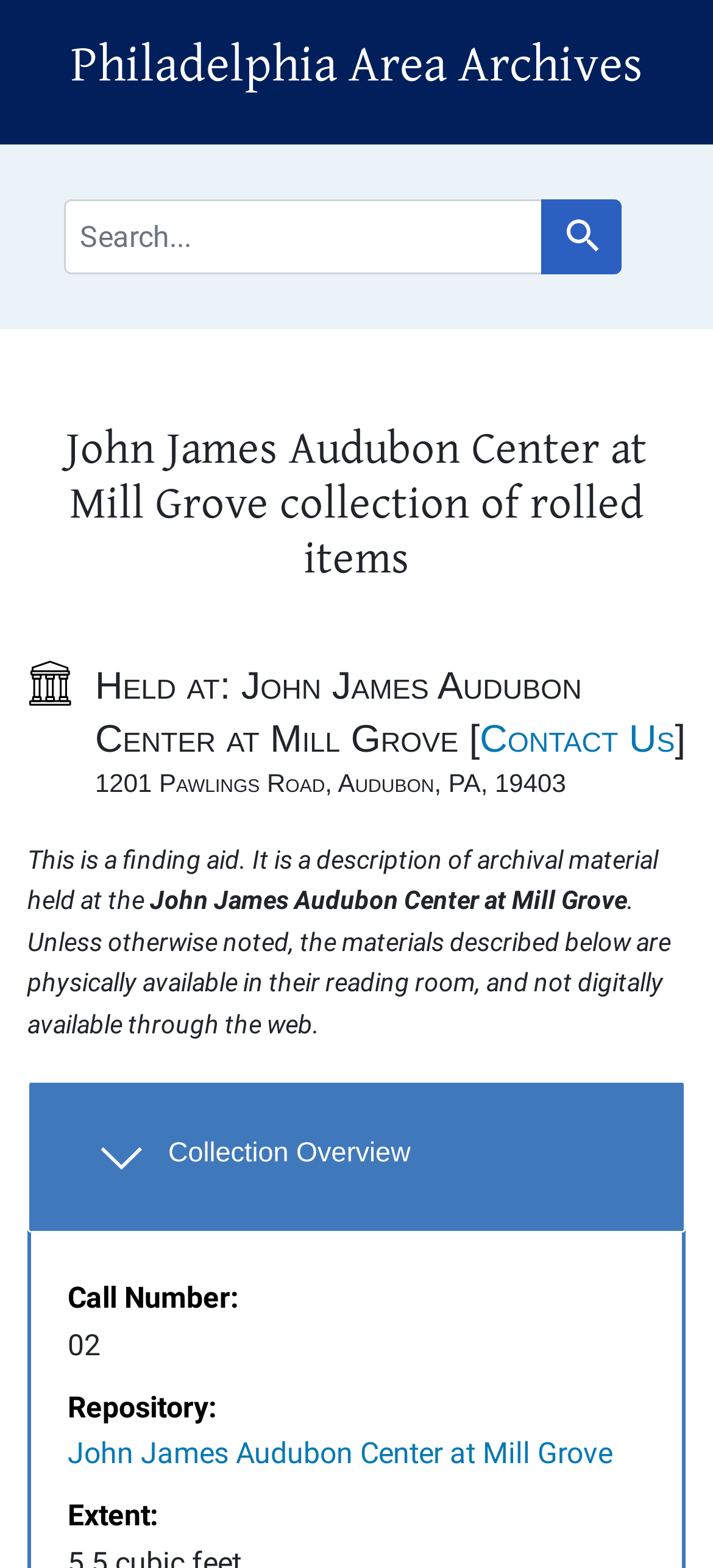Please identify the coordinates of the bounding box for the clickable region that will accomplish this instruction: "View Collection Overview".

[0.038, 0.689, 0.962, 0.786]